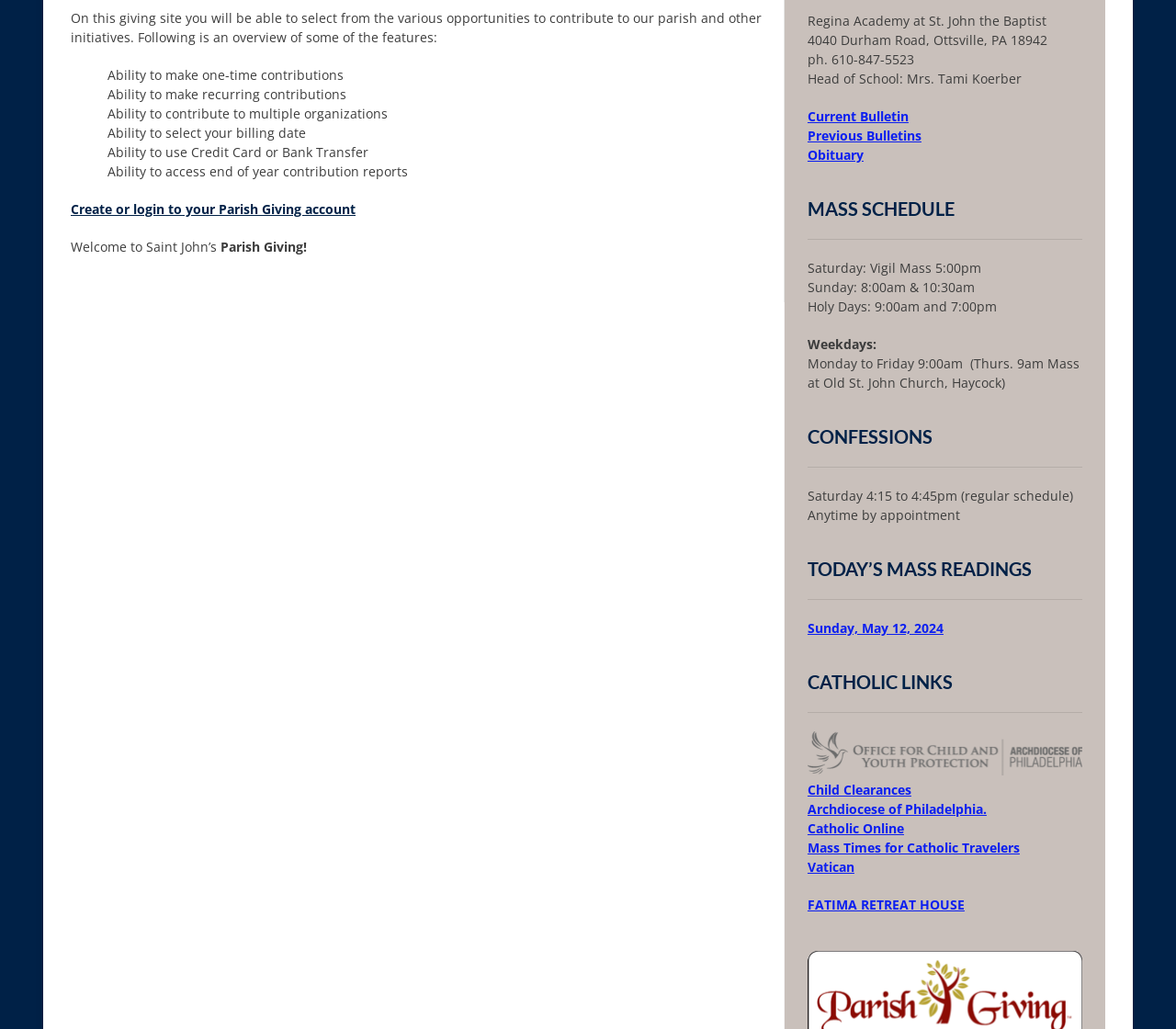From the webpage screenshot, predict the bounding box of the UI element that matches this description: "Mass Times for Catholic Travelers".

[0.687, 0.815, 0.867, 0.832]